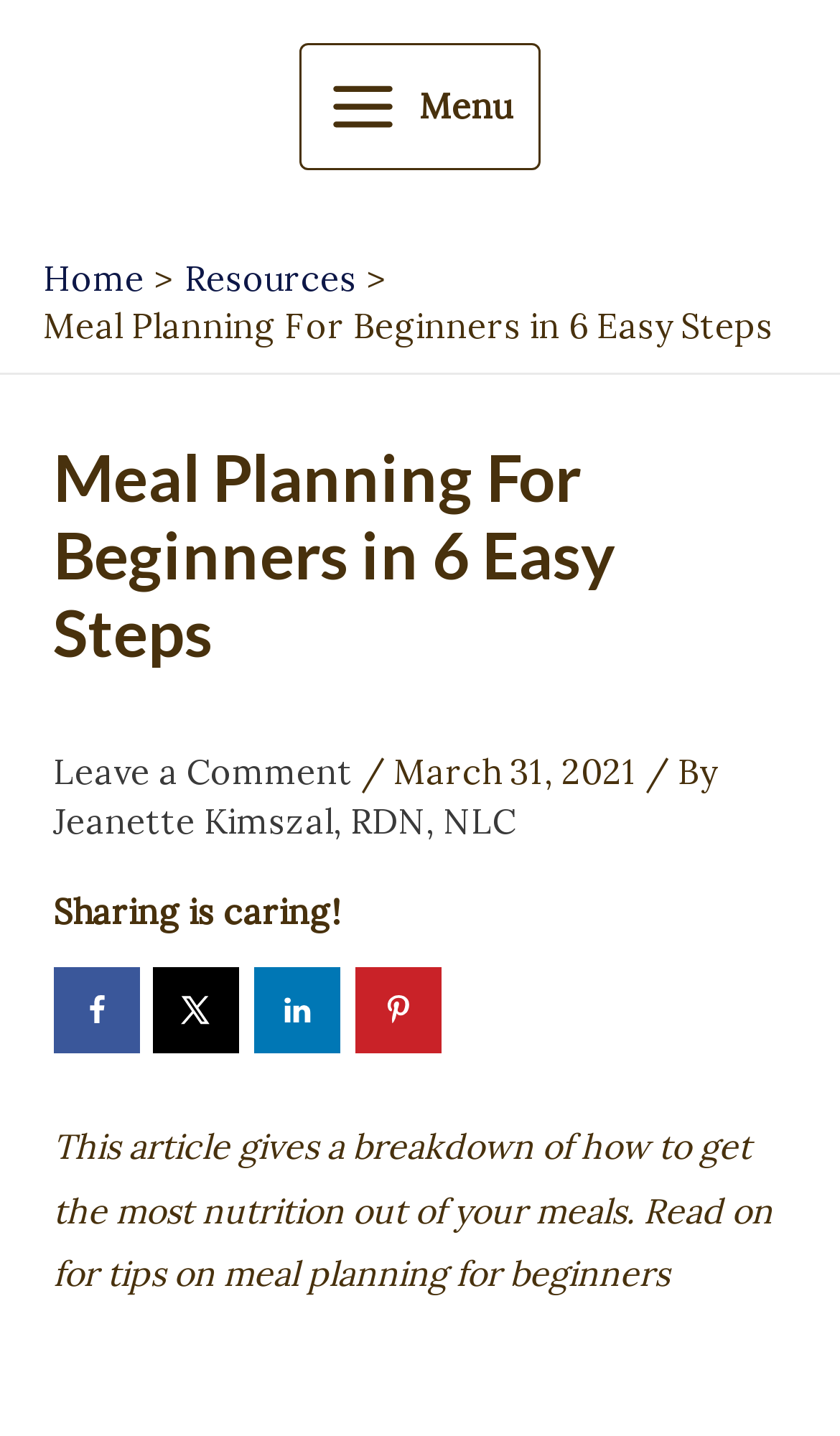Use the details in the image to answer the question thoroughly: 
What is the topic of the article?

The topic of the article can be determined by looking at the header 'Meal Planning For Beginners in 6 Easy Steps' which is a prominent element on the webpage.